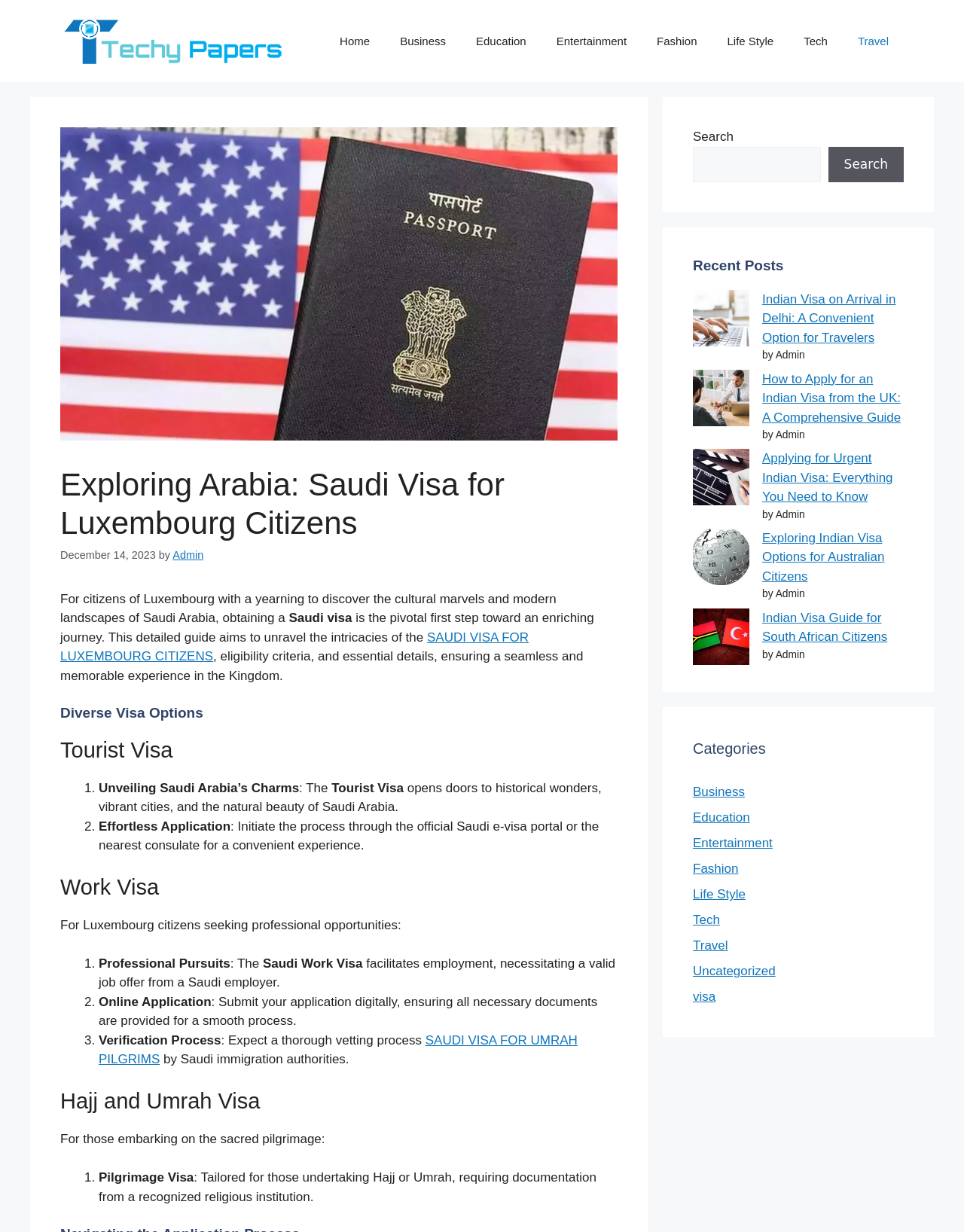Please locate the bounding box coordinates for the element that should be clicked to achieve the following instruction: "Read the 'Recent Posts' section". Ensure the coordinates are given as four float numbers between 0 and 1, i.e., [left, top, right, bottom].

[0.719, 0.209, 0.938, 0.223]